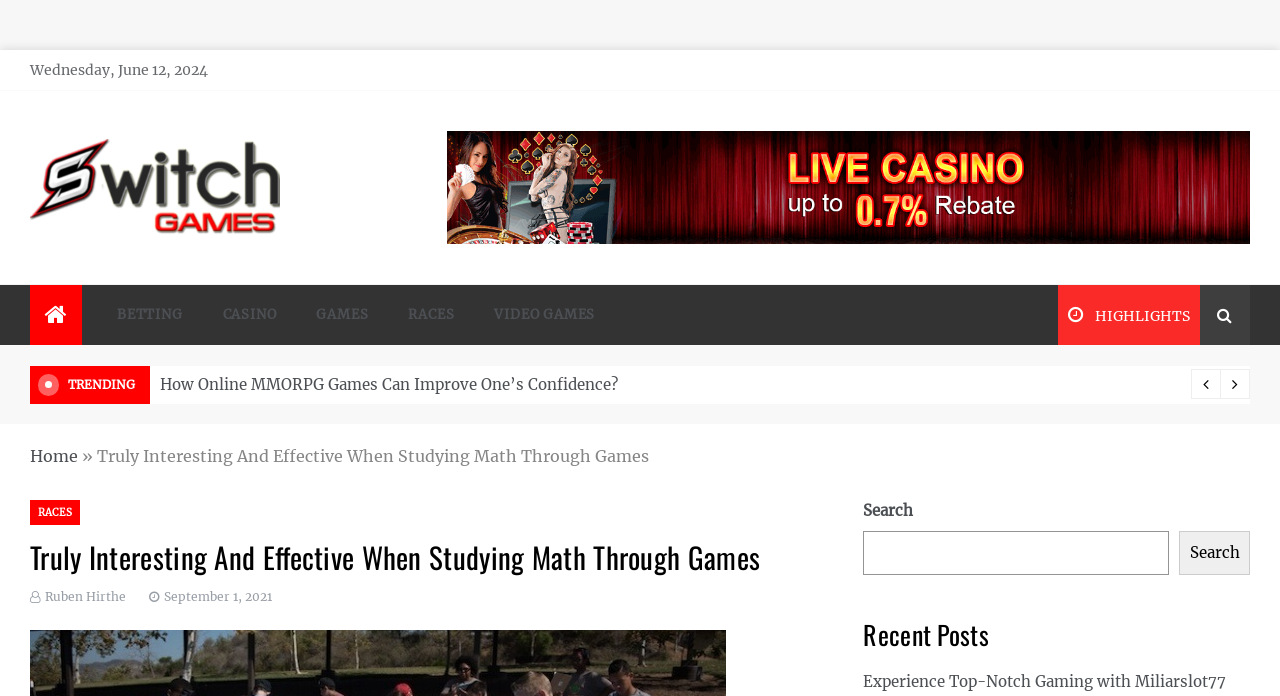Please provide a one-word or short phrase answer to the question:
What is the title of the recent post section?

Recent Posts